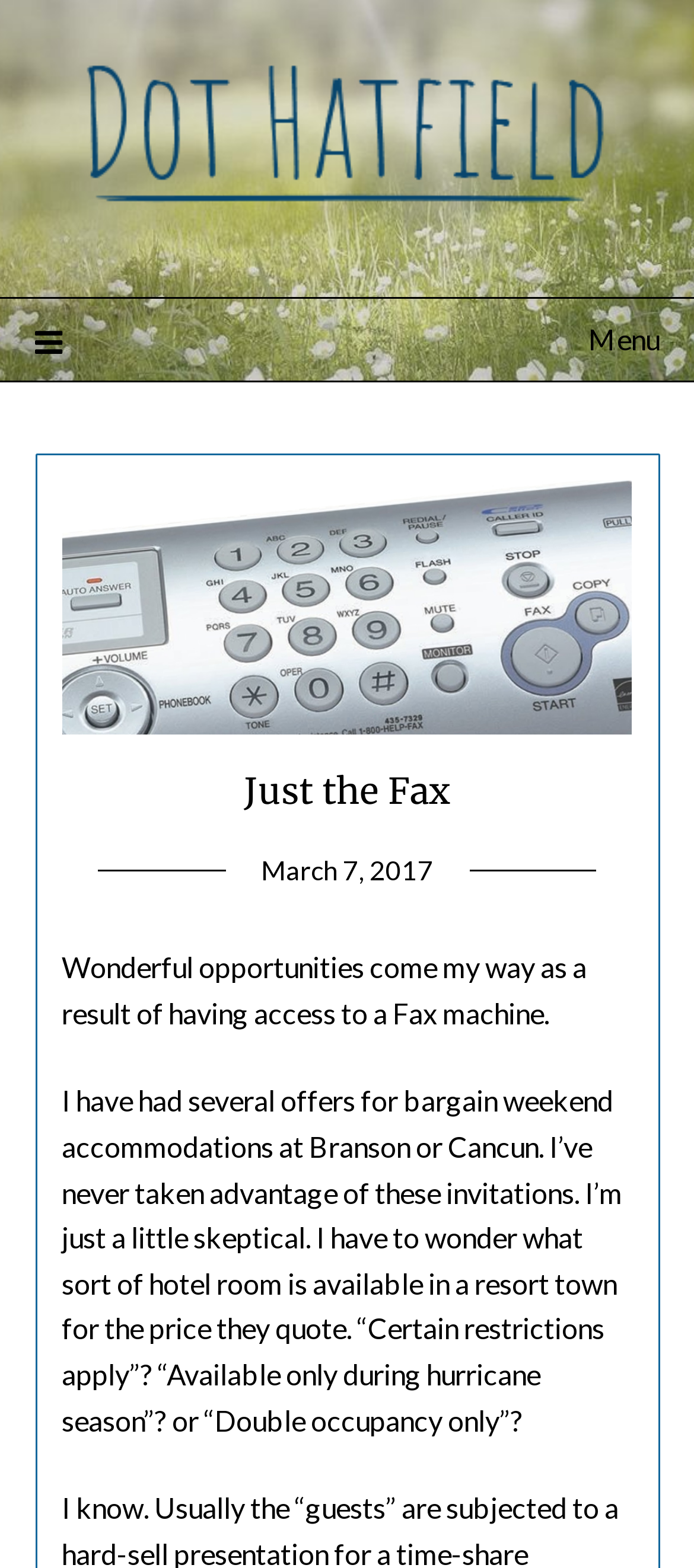Answer the question in one word or a short phrase:
What is the title of the article?

Just the Fax